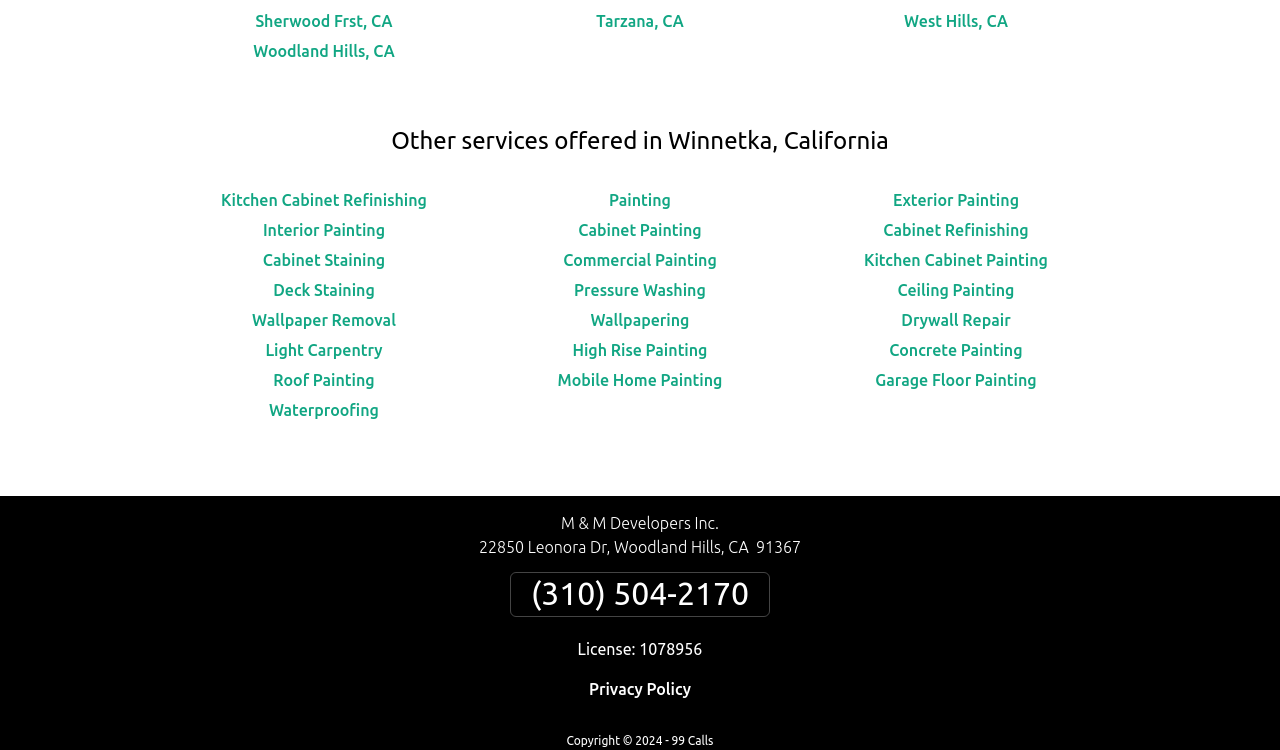Select the bounding box coordinates of the element I need to click to carry out the following instruction: "Read 'Privacy Policy'".

[0.46, 0.906, 0.54, 0.93]